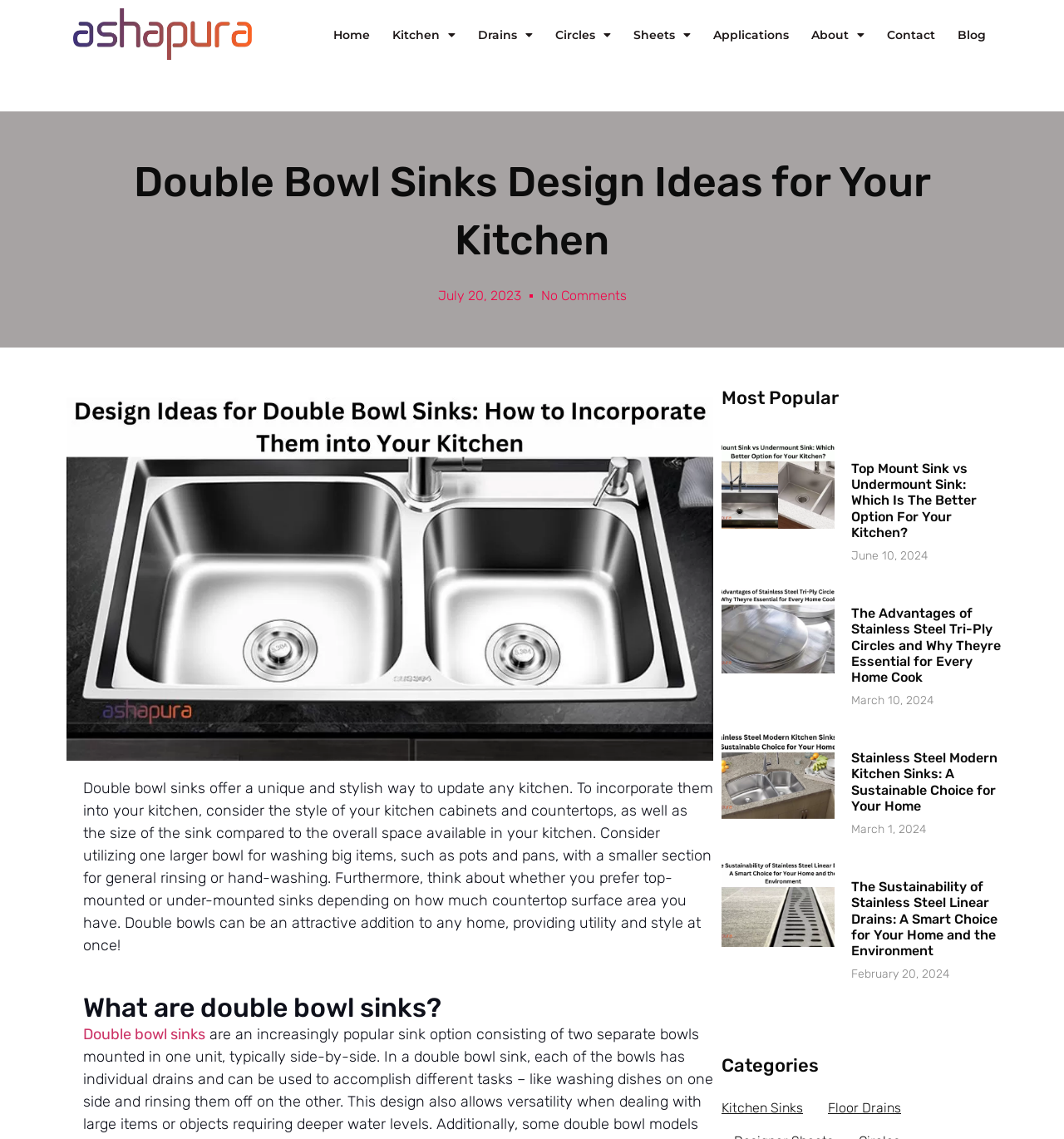What is the date of the article 'Top Mount Sink vs Undermount Sink: Which Is The Better Option For Your Kitchen?'?
Give a comprehensive and detailed explanation for the question.

By examining the article's content, I found the date 'June 10, 2024' mentioned as the publication date of the article.